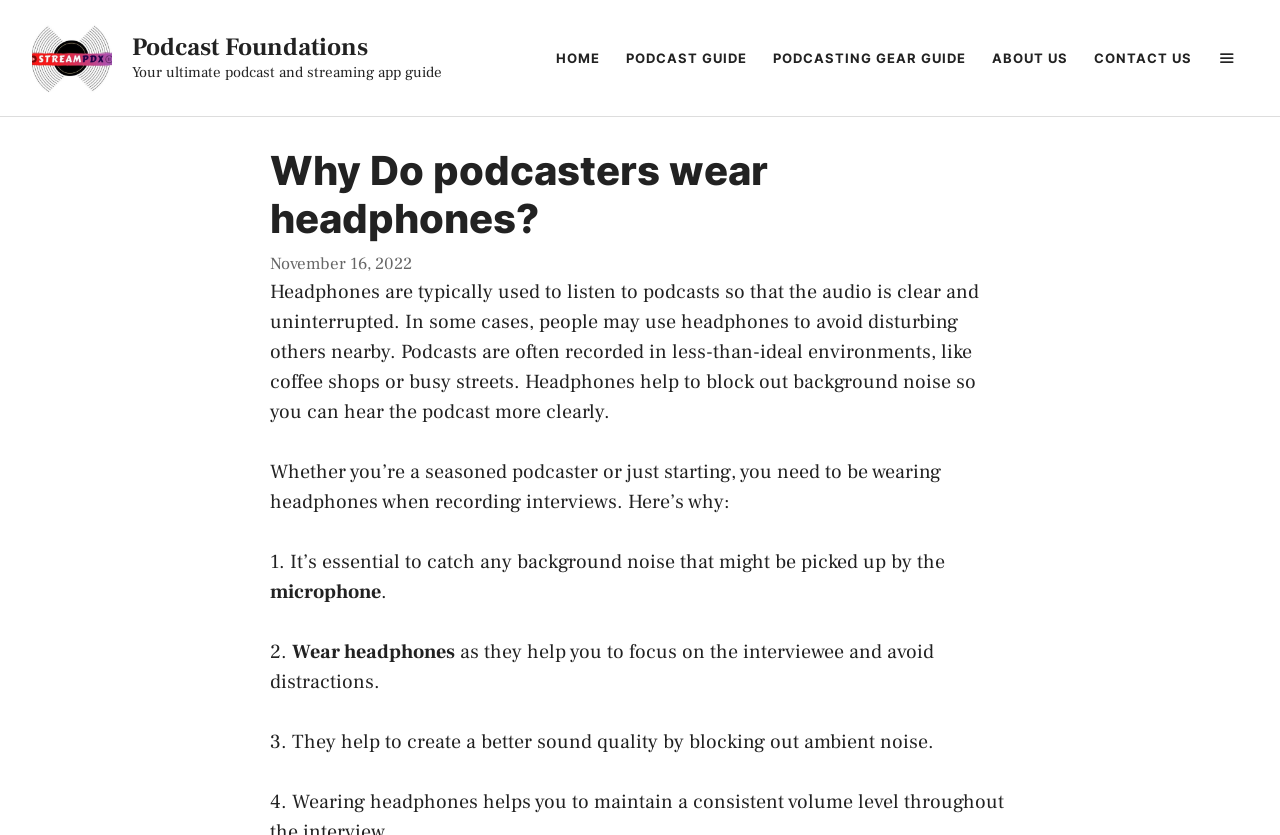What is the headline of the webpage?

Why Do podcasters wear headphones?